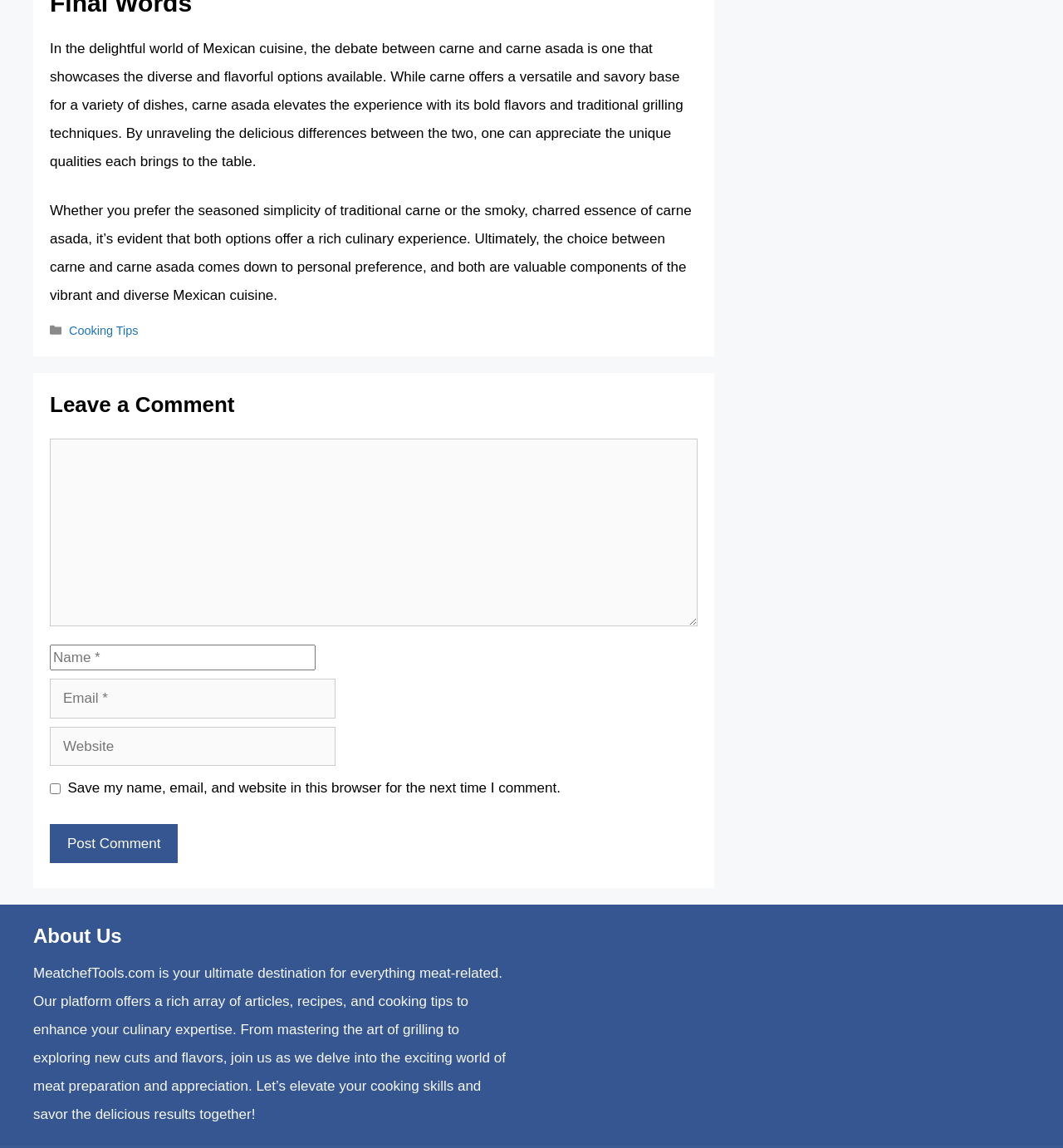Please use the details from the image to answer the following question comprehensively:
What is the purpose of the textboxes?

The textboxes are located below the 'Leave a Comment' heading, and are accompanied by labels such as 'Name', 'Email', and 'Website'. This suggests that the purpose of the textboxes is to allow users to enter their information in order to leave a comment.